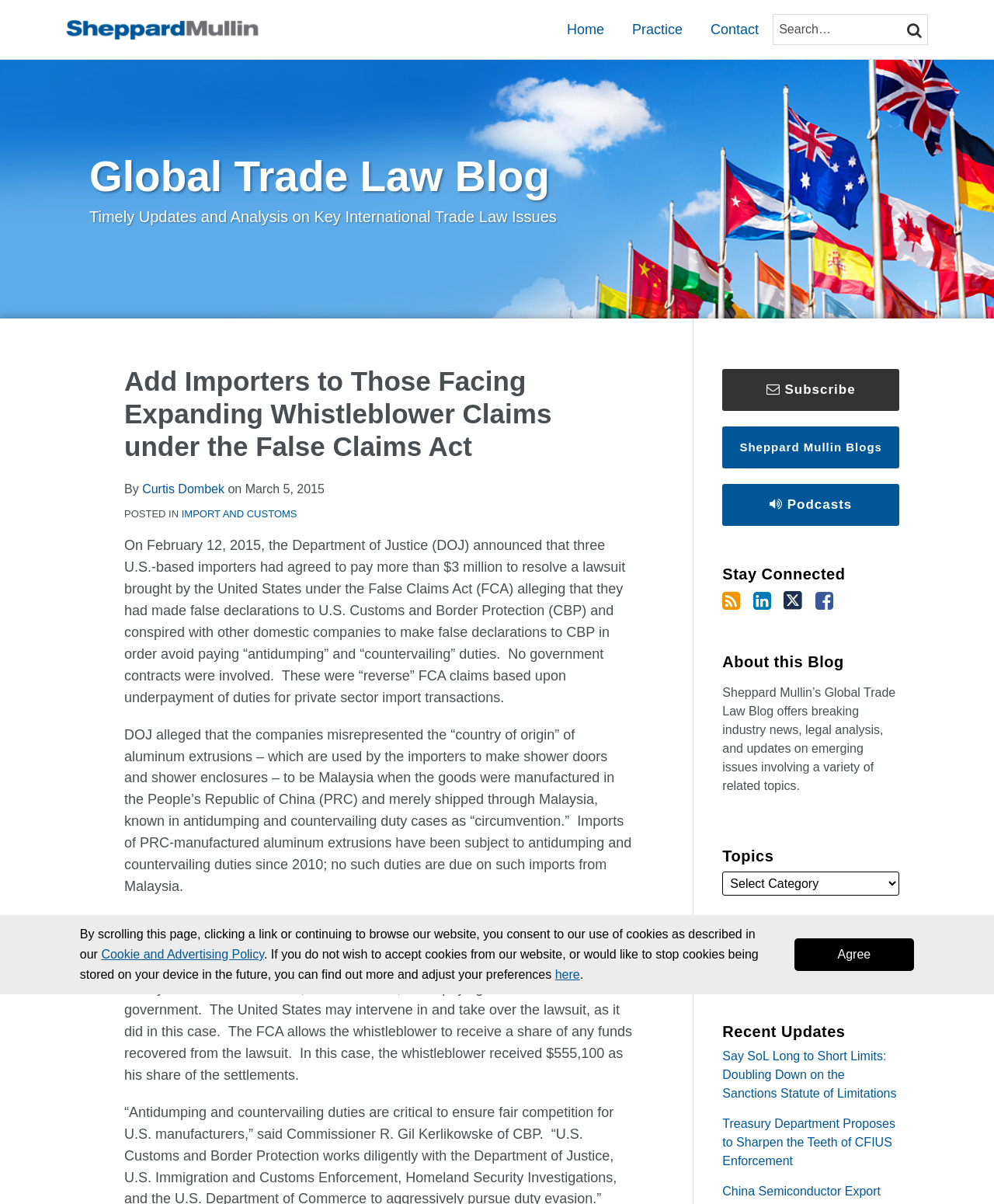Please reply with a single word or brief phrase to the question: 
What is the name of the law firm?

Sheppard, Mullin, Richter & Hampton LLP